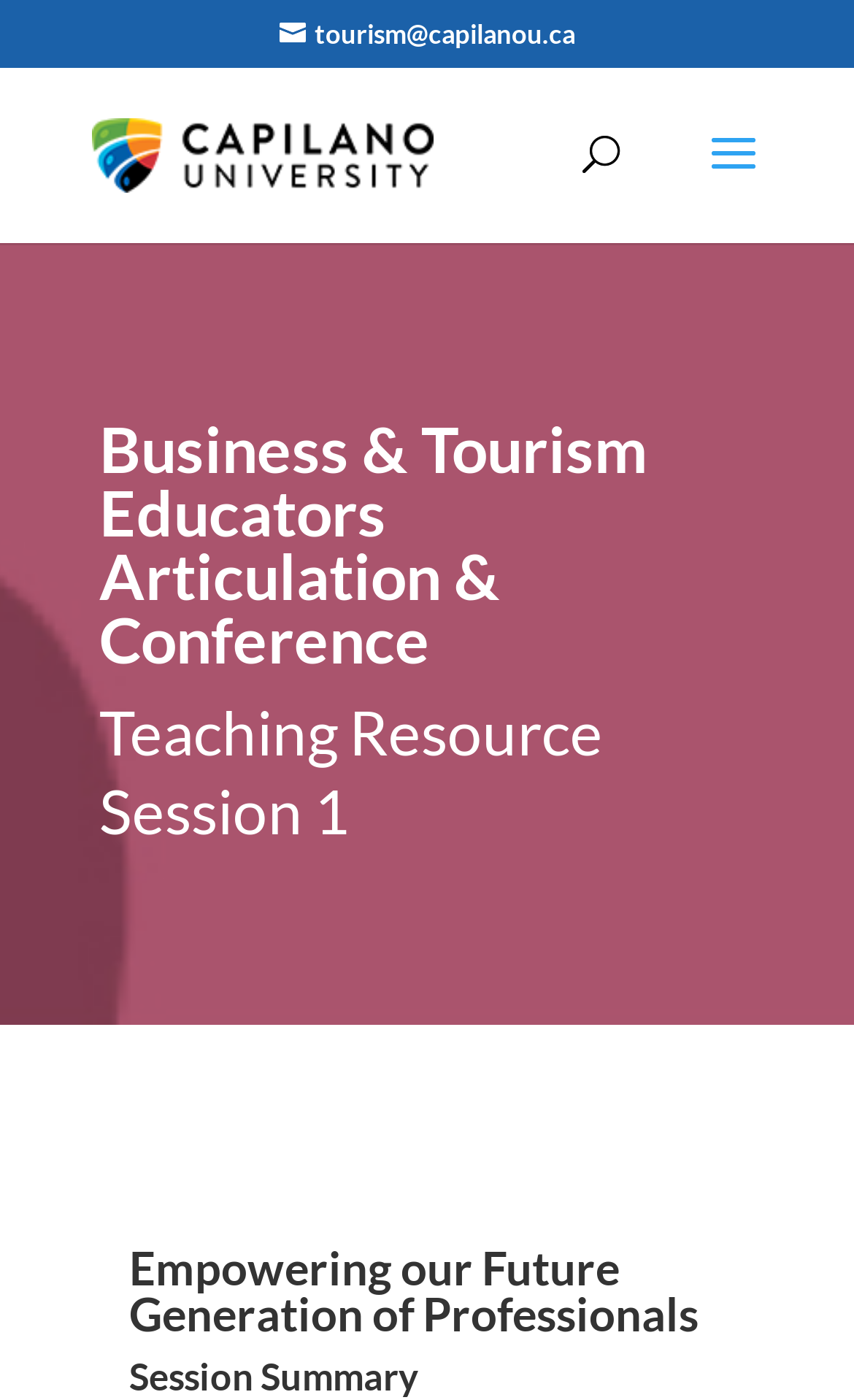Please answer the following question using a single word or phrase: What is the purpose of the search box?

To search for something